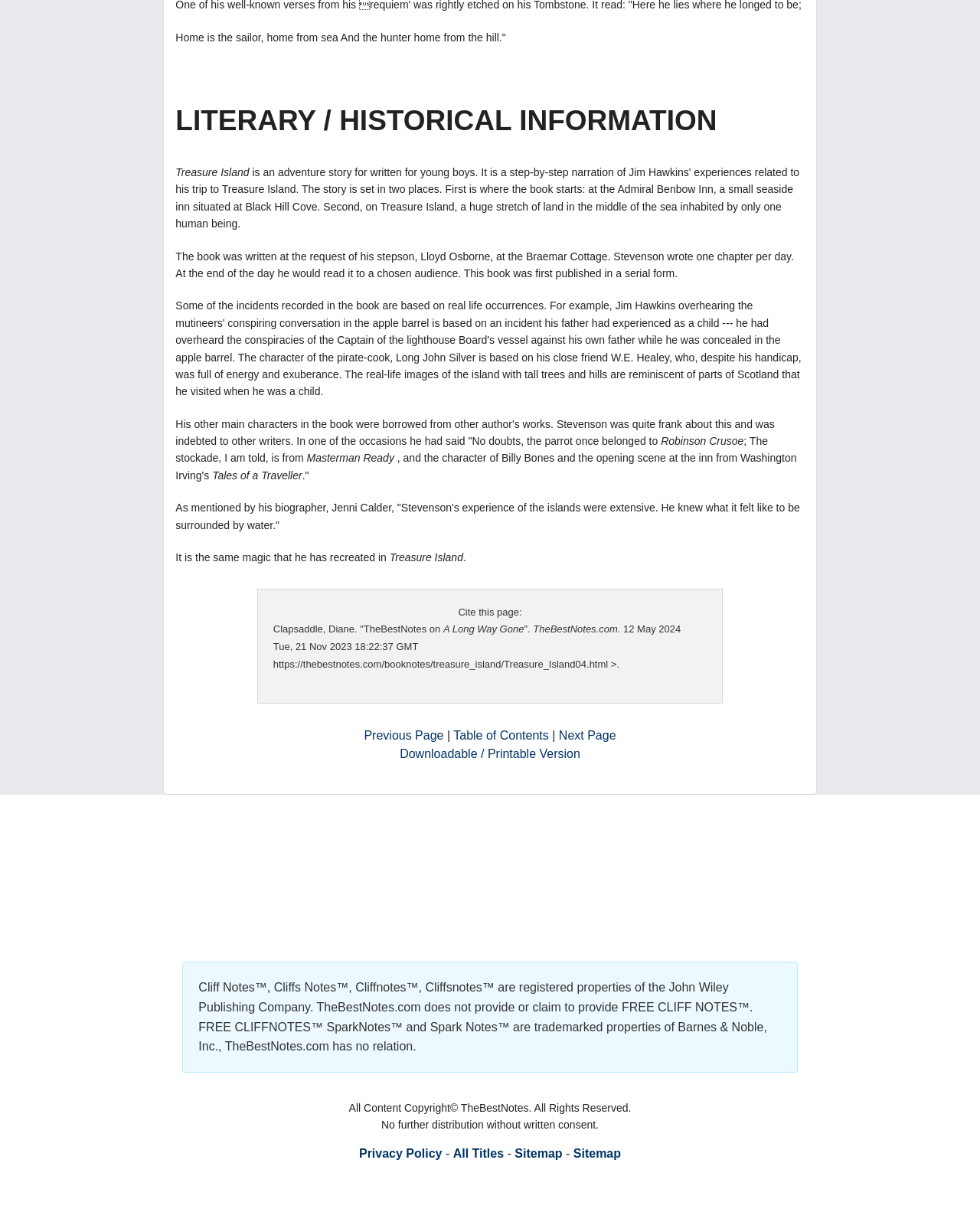What is the purpose of the 'Cite this page' section?
Using the information from the image, answer the question thoroughly.

The 'Cite this page' section is located near the bottom of the page and provides information on how to cite the page, including the author and publication date. This suggests that the purpose of this section is to provide citation information for users who want to reference the content on this page.